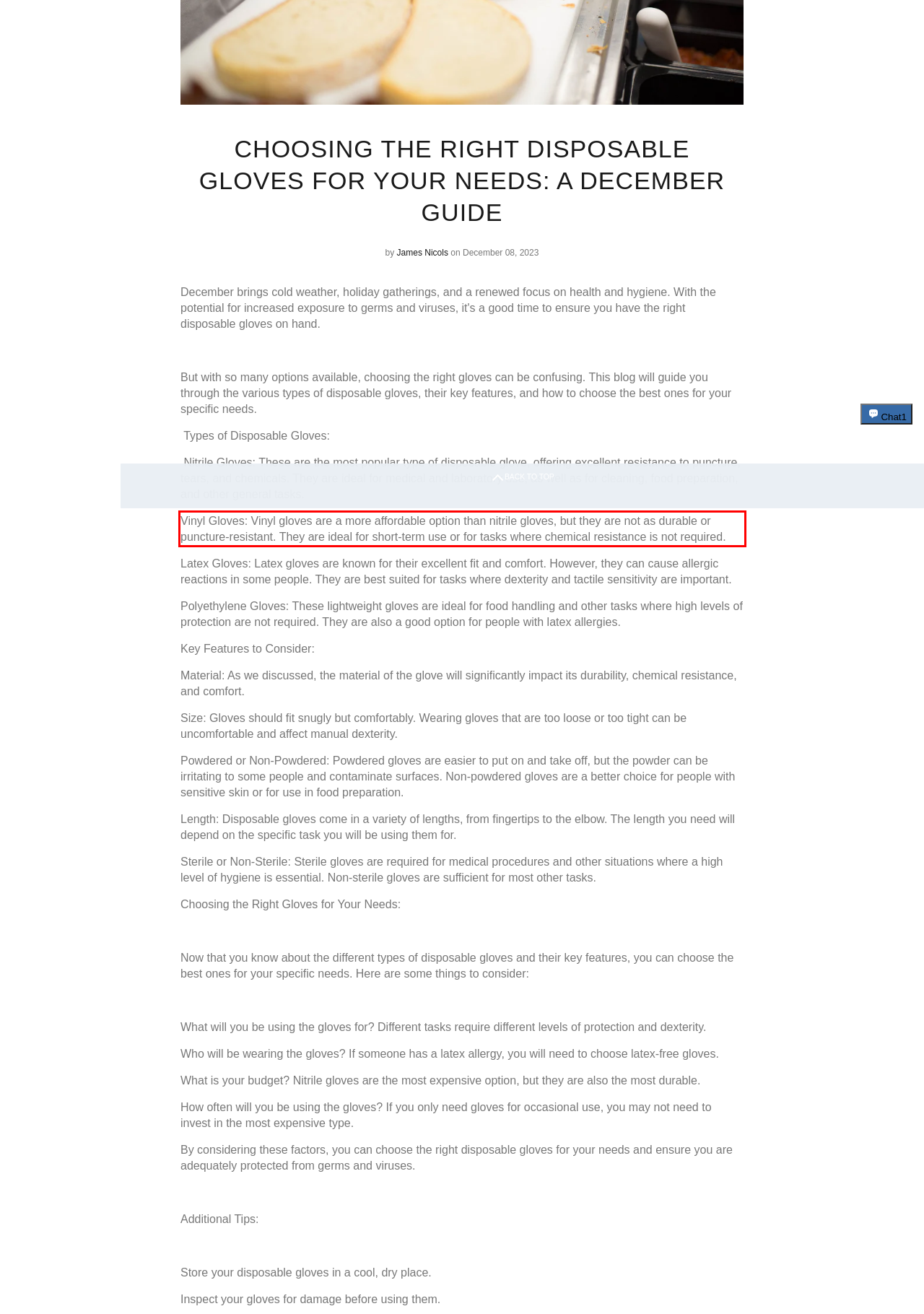Within the screenshot of the webpage, locate the red bounding box and use OCR to identify and provide the text content inside it.

Vinyl Gloves: Vinyl gloves are a more affordable option than nitrile gloves, but they are not as durable or puncture-resistant. They are ideal for short-term use or for tasks where chemical resistance is not required.